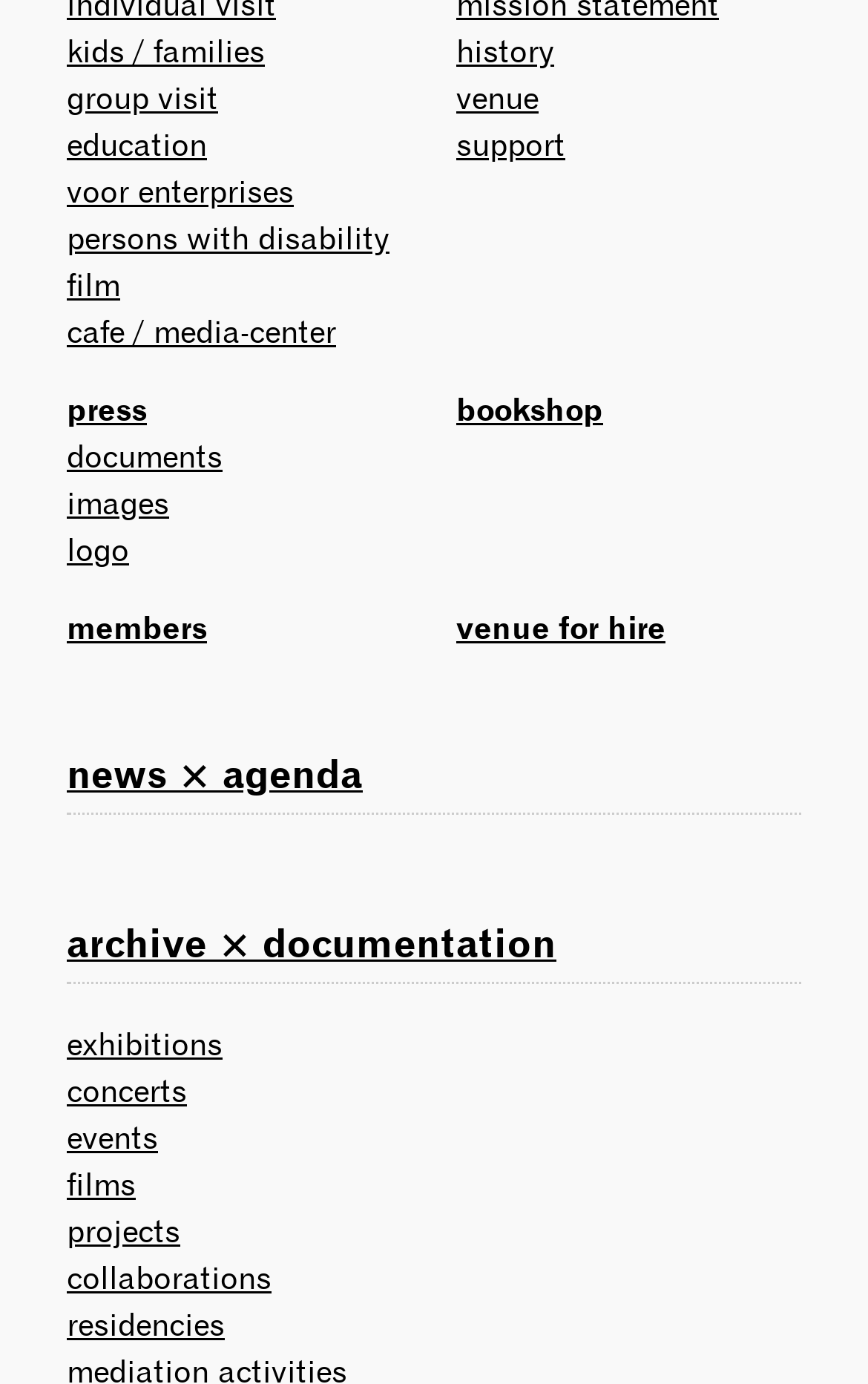Please specify the bounding box coordinates of the region to click in order to perform the following instruction: "explore the exhibitions".

[0.077, 0.74, 0.256, 0.769]